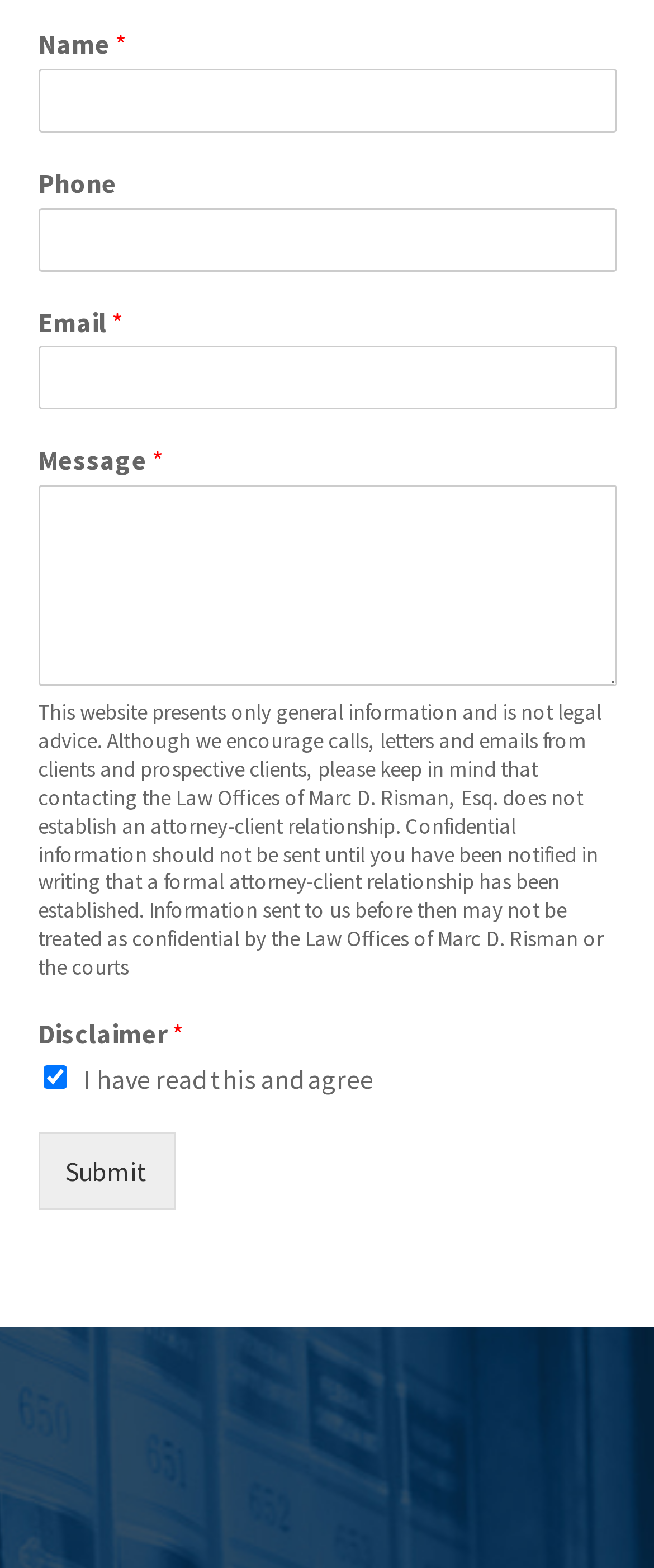Please respond in a single word or phrase: 
What is the purpose of the checkbox?

To agree to disclaimer